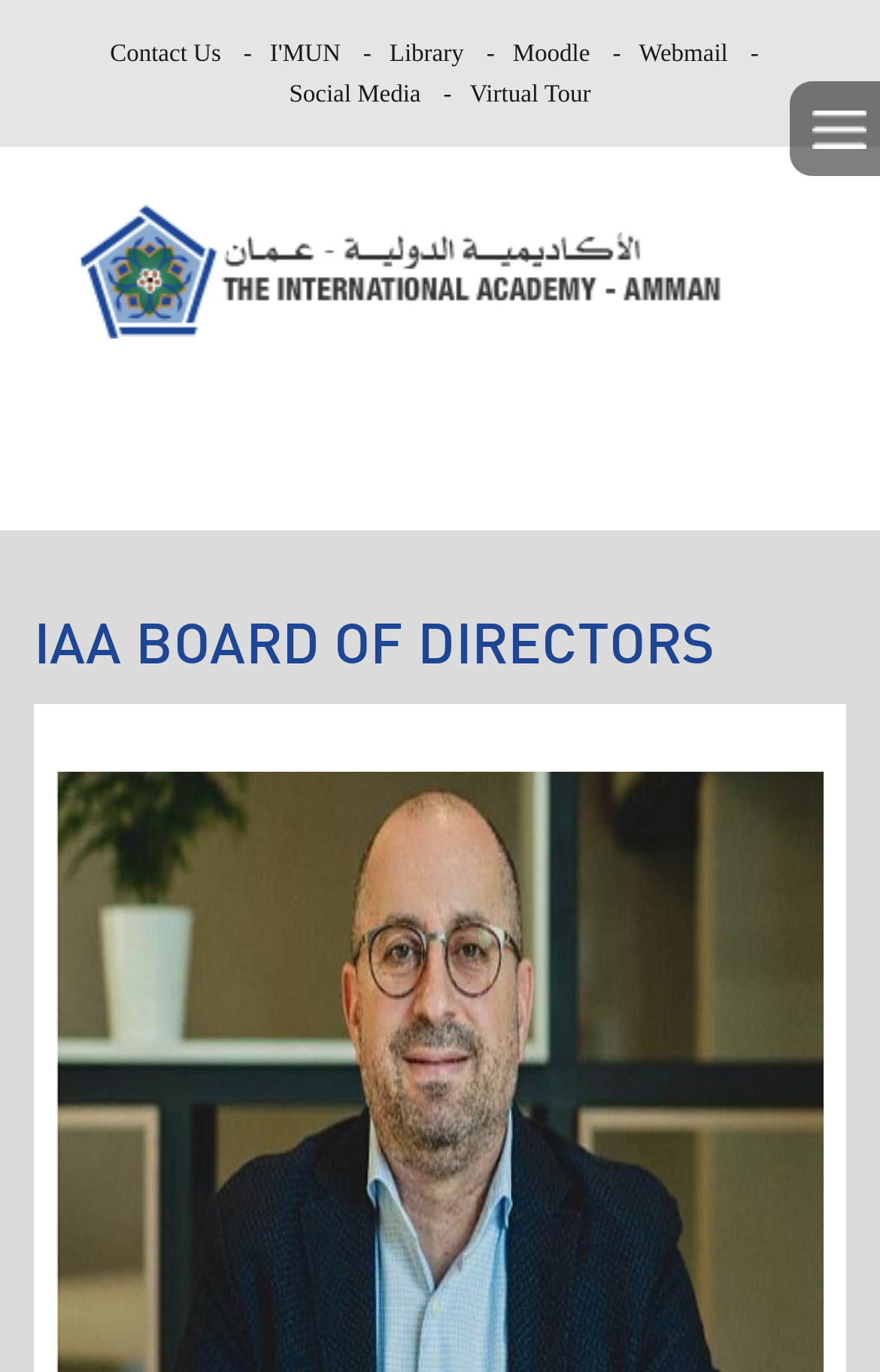Please provide a brief answer to the following inquiry using a single word or phrase:
What is the text of the main heading?

IAA BOARD OF DIRECTORS